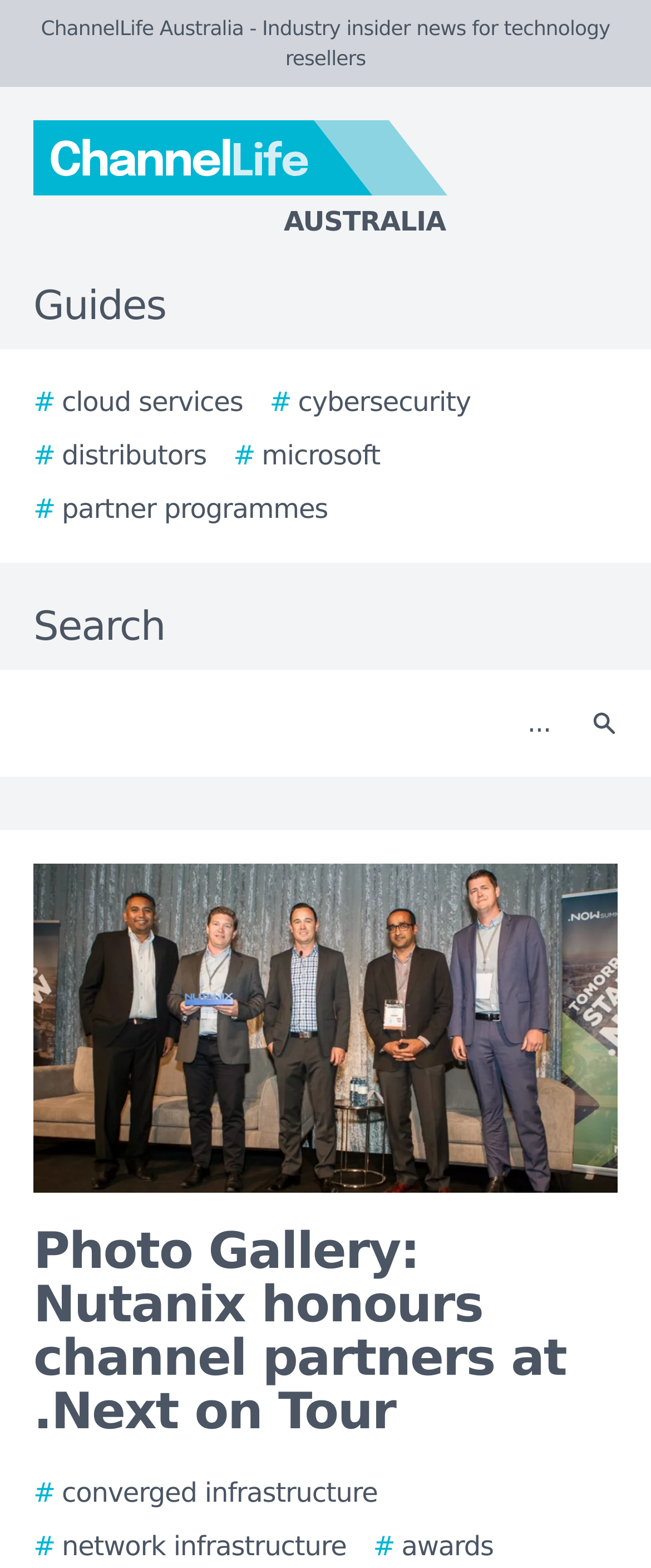What is the topic of the photo gallery?
Answer the question with detailed information derived from the image.

I found the answer by examining the heading element that reads 'Photo Gallery: Nutanix honours channel partners at.Next on Tour'.